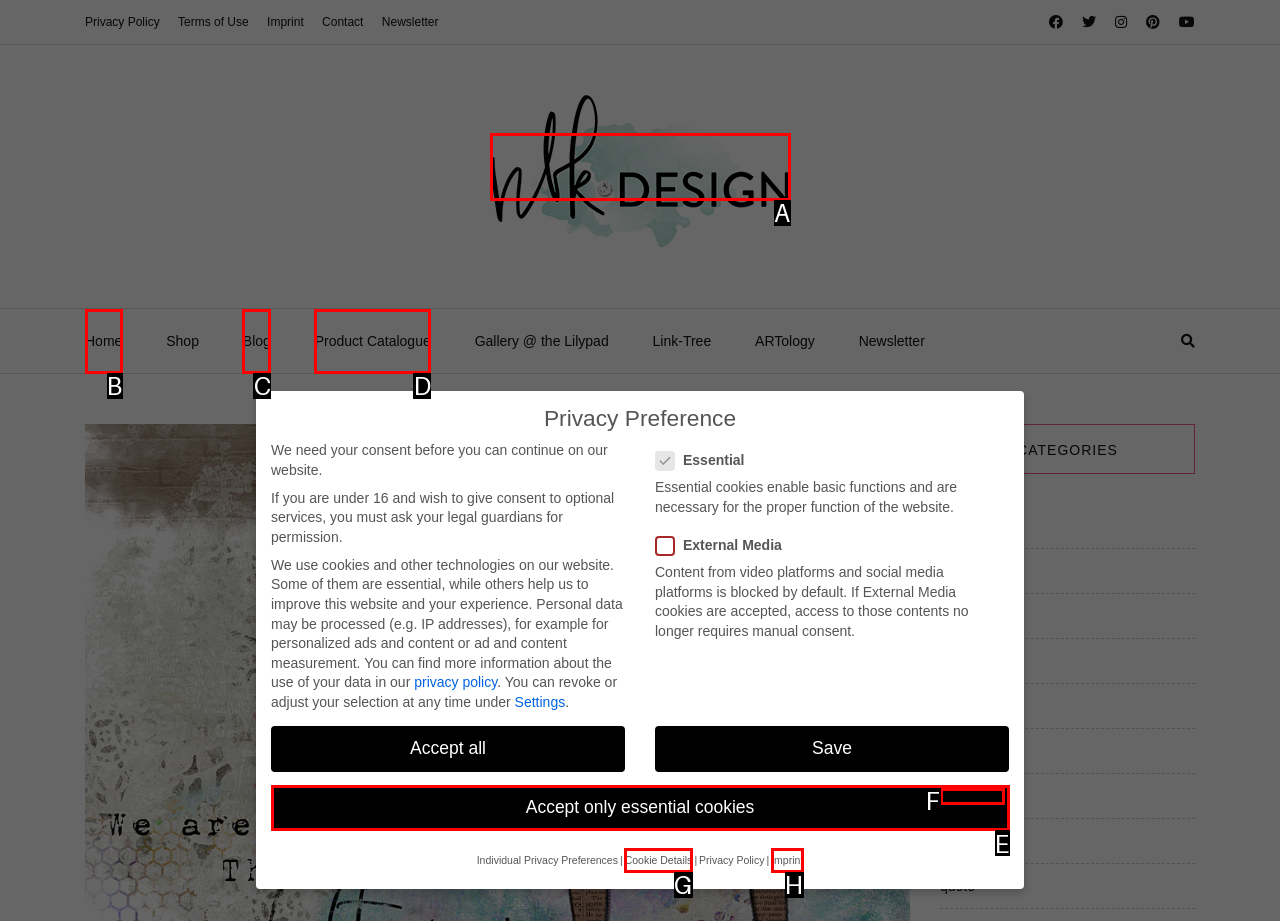Identify the HTML element that corresponds to the description: Cookie Details Provide the letter of the correct option directly.

G